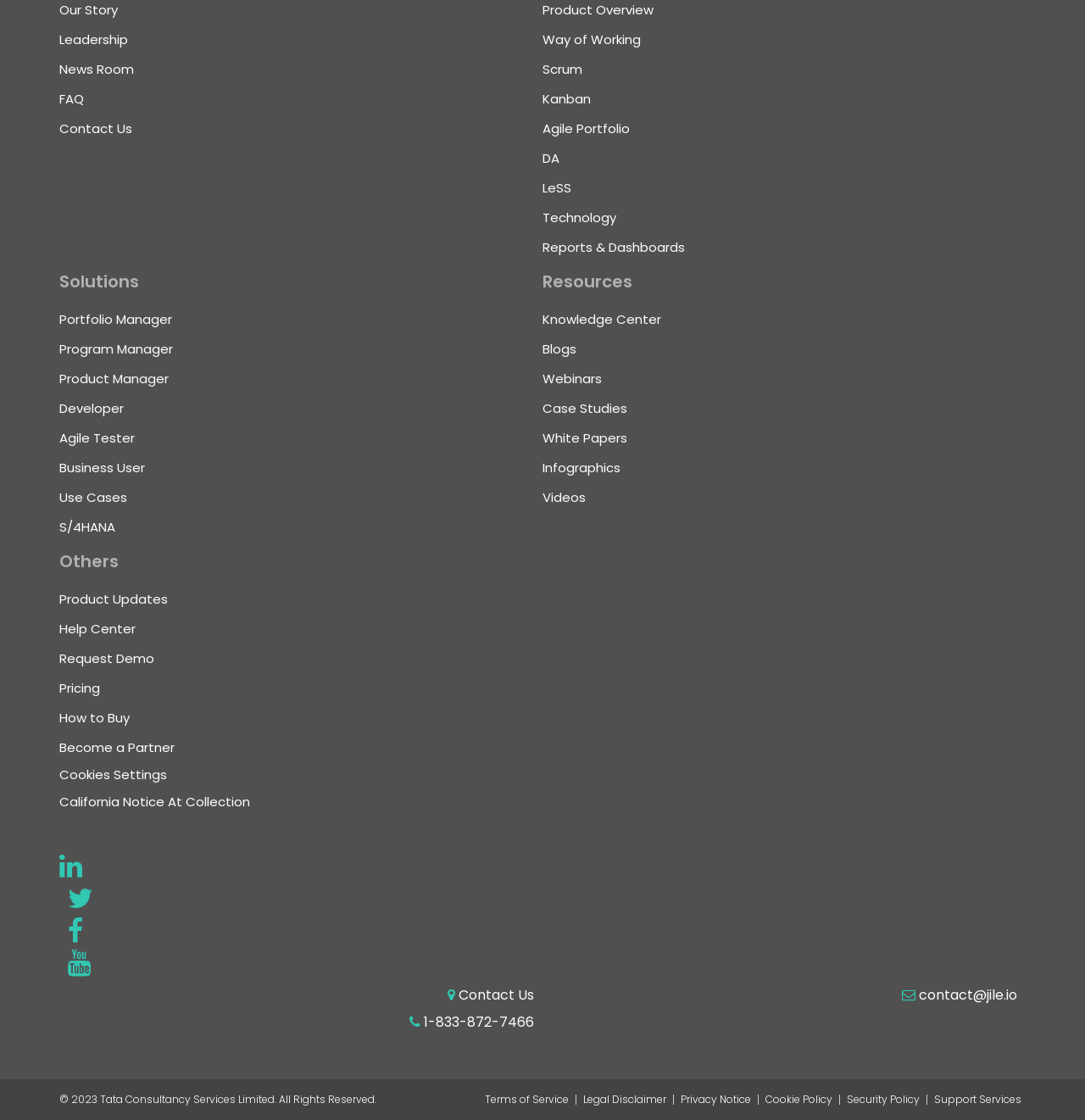What is the first link in the top-left section?
Respond with a short answer, either a single word or a phrase, based on the image.

Our Story